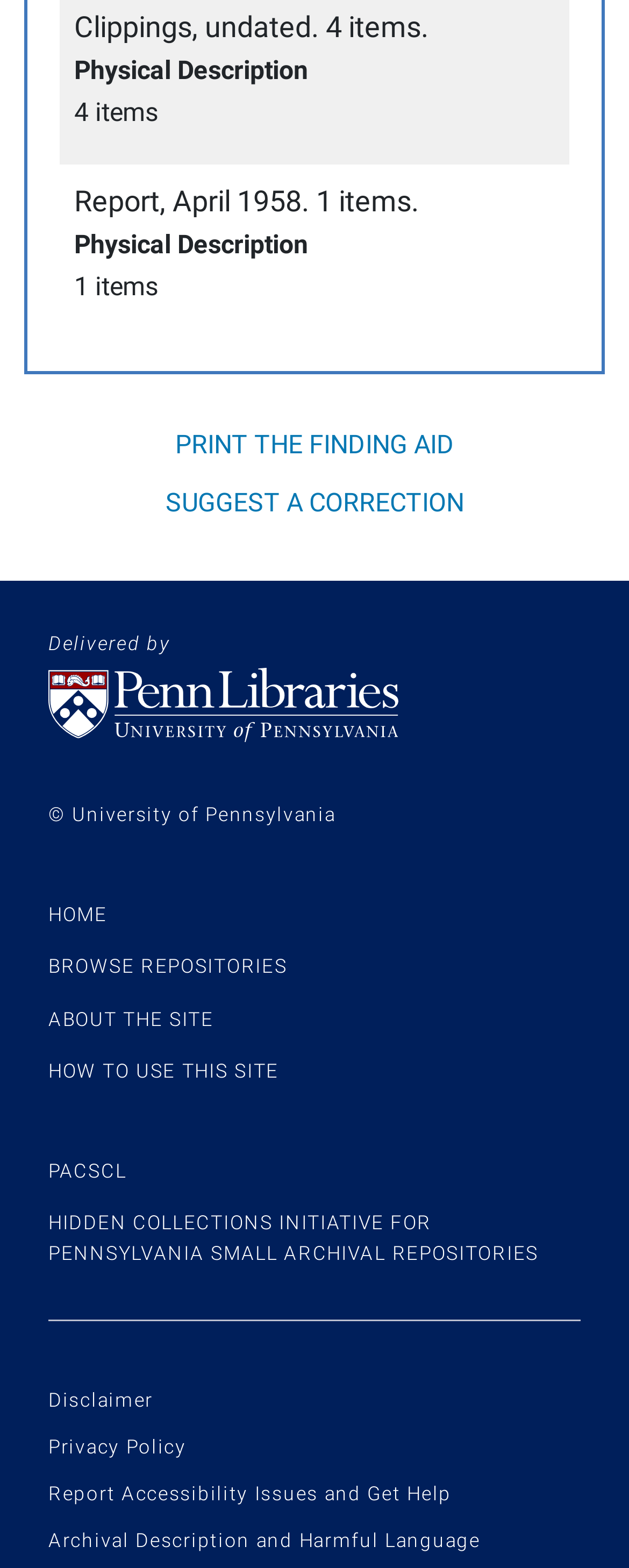Please specify the bounding box coordinates for the clickable region that will help you carry out the instruction: "go to home".

[0.077, 0.576, 0.171, 0.591]